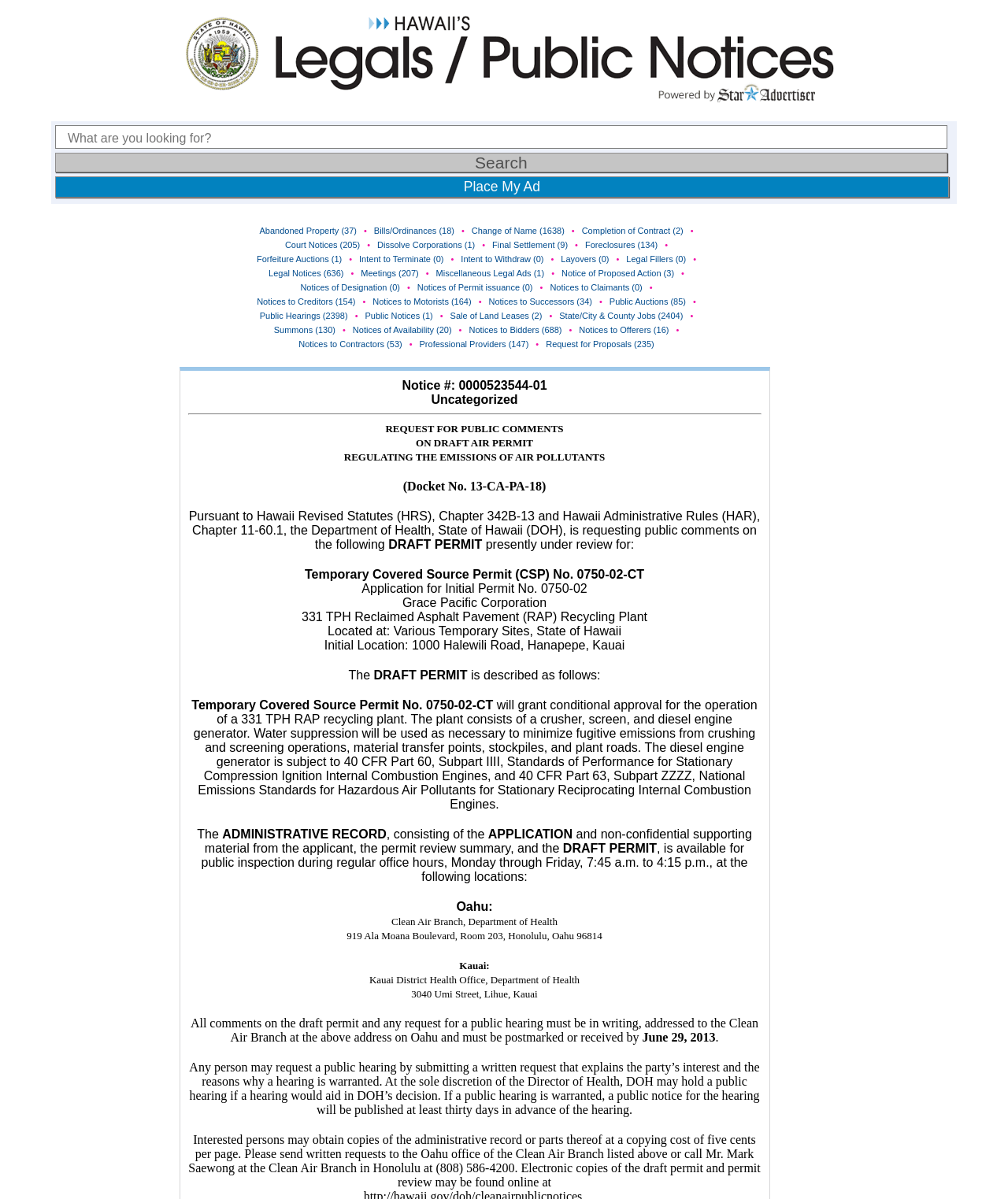Locate the bounding box coordinates of the clickable area to execute the instruction: "Click on 'Place My Ad'". Provide the coordinates as four float numbers between 0 and 1, represented as [left, top, right, bottom].

[0.055, 0.147, 0.941, 0.165]